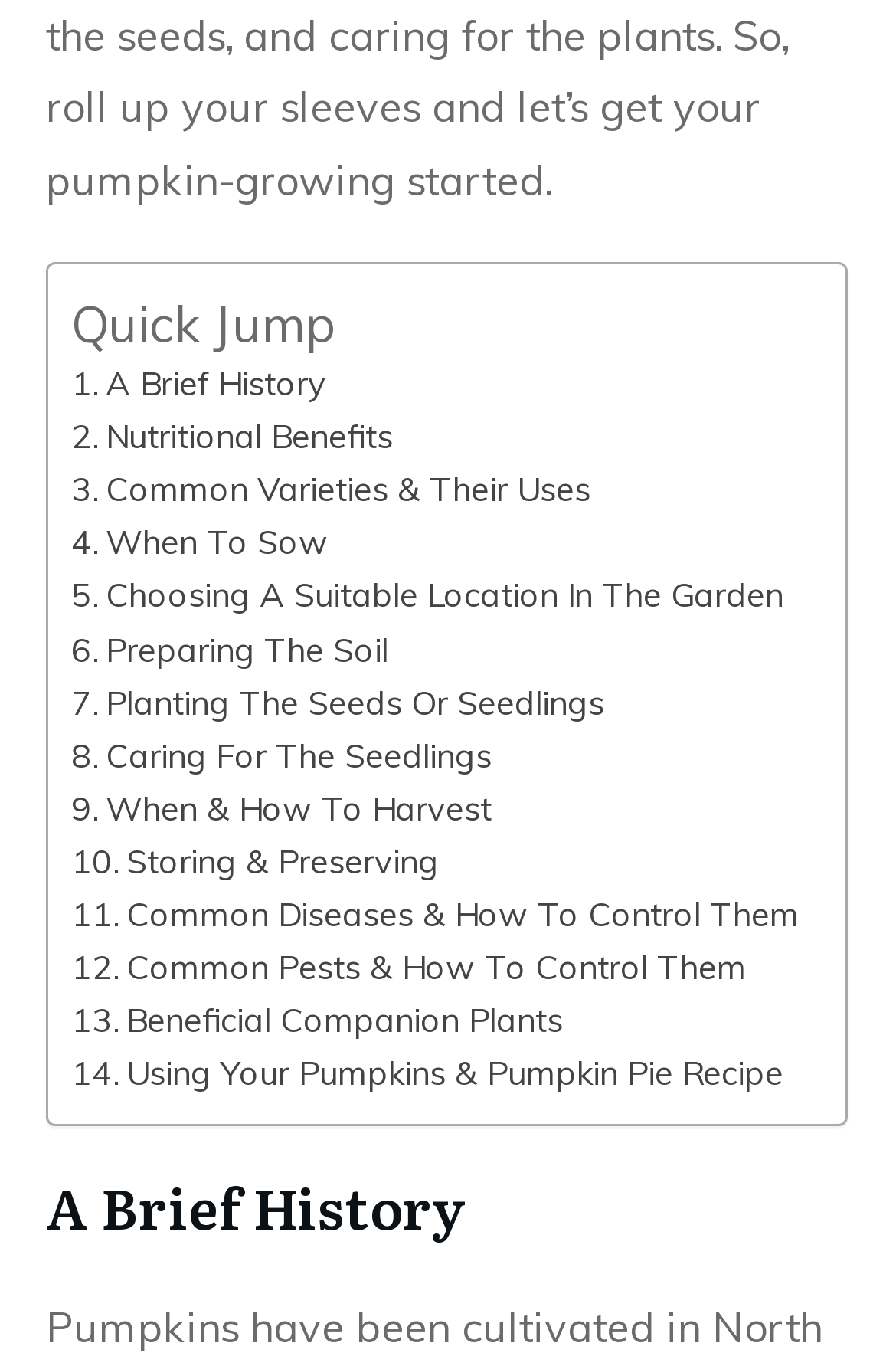Locate the UI element described by Nutritional Benefits in the provided webpage screenshot. Return the bounding box coordinates in the format (top-left x, top-left y, bottom-right x, bottom-right y), ensuring all values are between 0 and 1.

[0.079, 0.302, 0.438, 0.341]